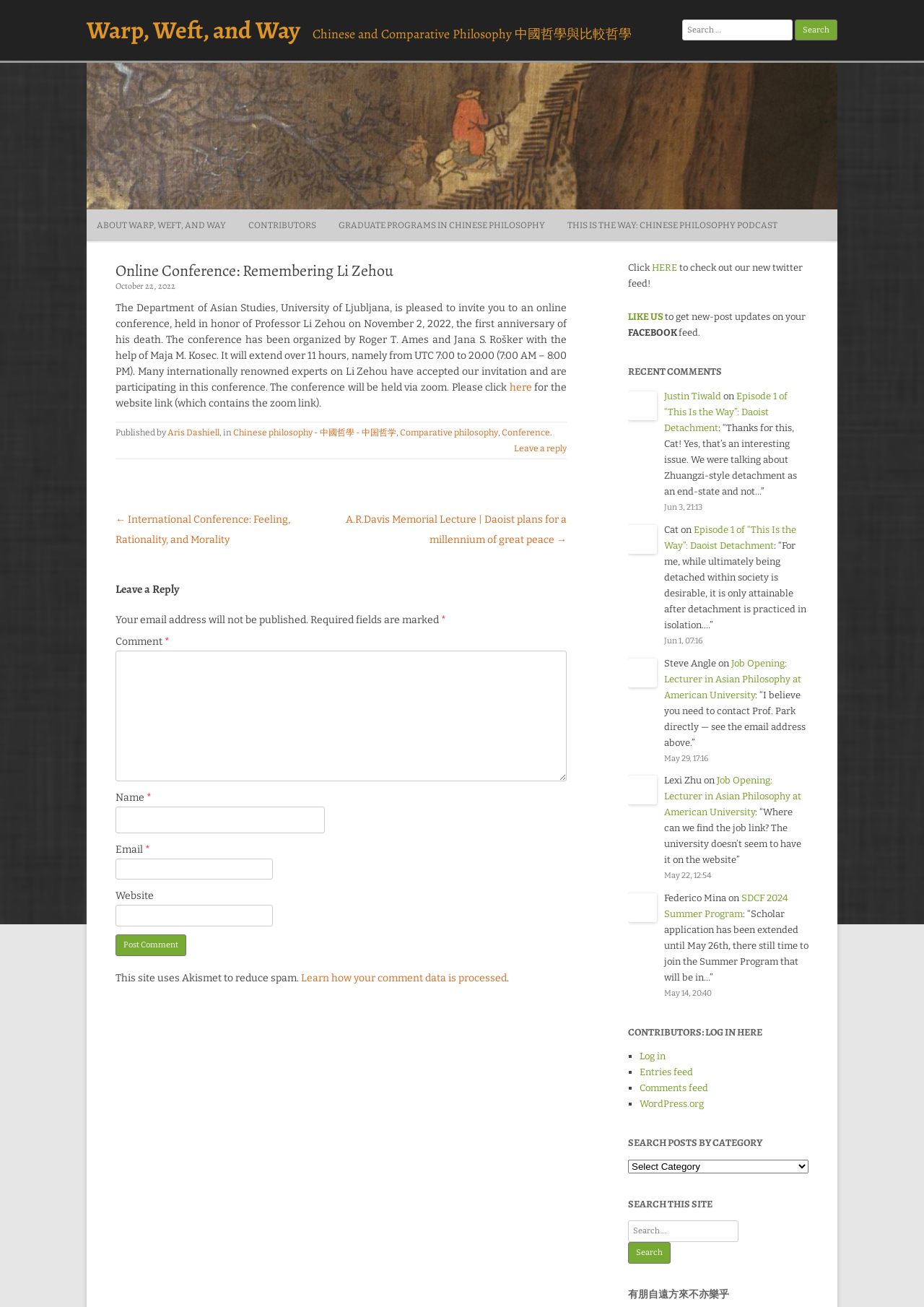Please locate the bounding box coordinates of the element's region that needs to be clicked to follow the instruction: "Click on the link to the online conference". The bounding box coordinates should be provided as four float numbers between 0 and 1, i.e., [left, top, right, bottom].

[0.094, 0.048, 0.906, 0.16]